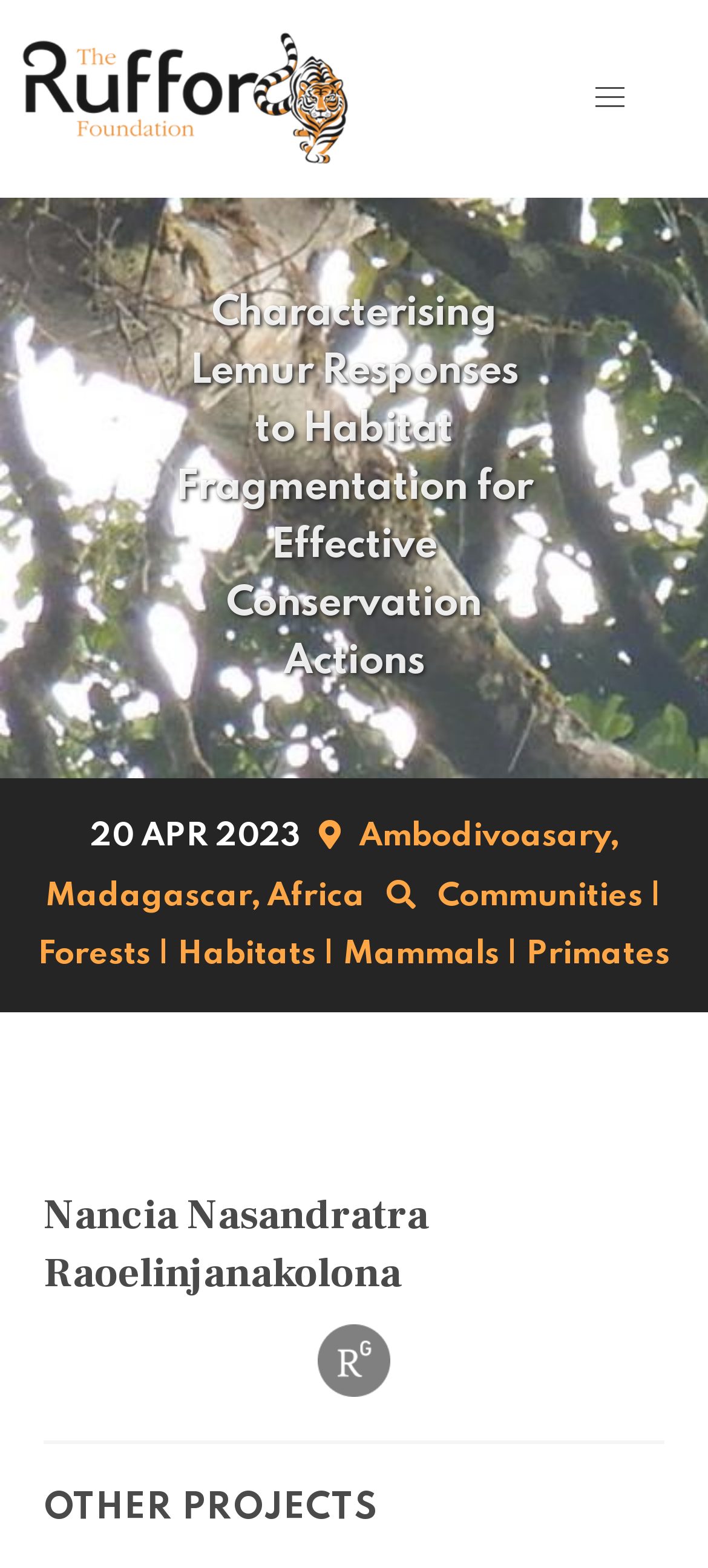What is the topic of the project?
Refer to the image and provide a thorough answer to the question.

I inferred the topic of the project by reading the heading 'Characterising Lemur Responses to Habitat Fragmentation for Effective Conservation Actions'. This heading suggests that the project is about studying lemur responses to habitat fragmentation.